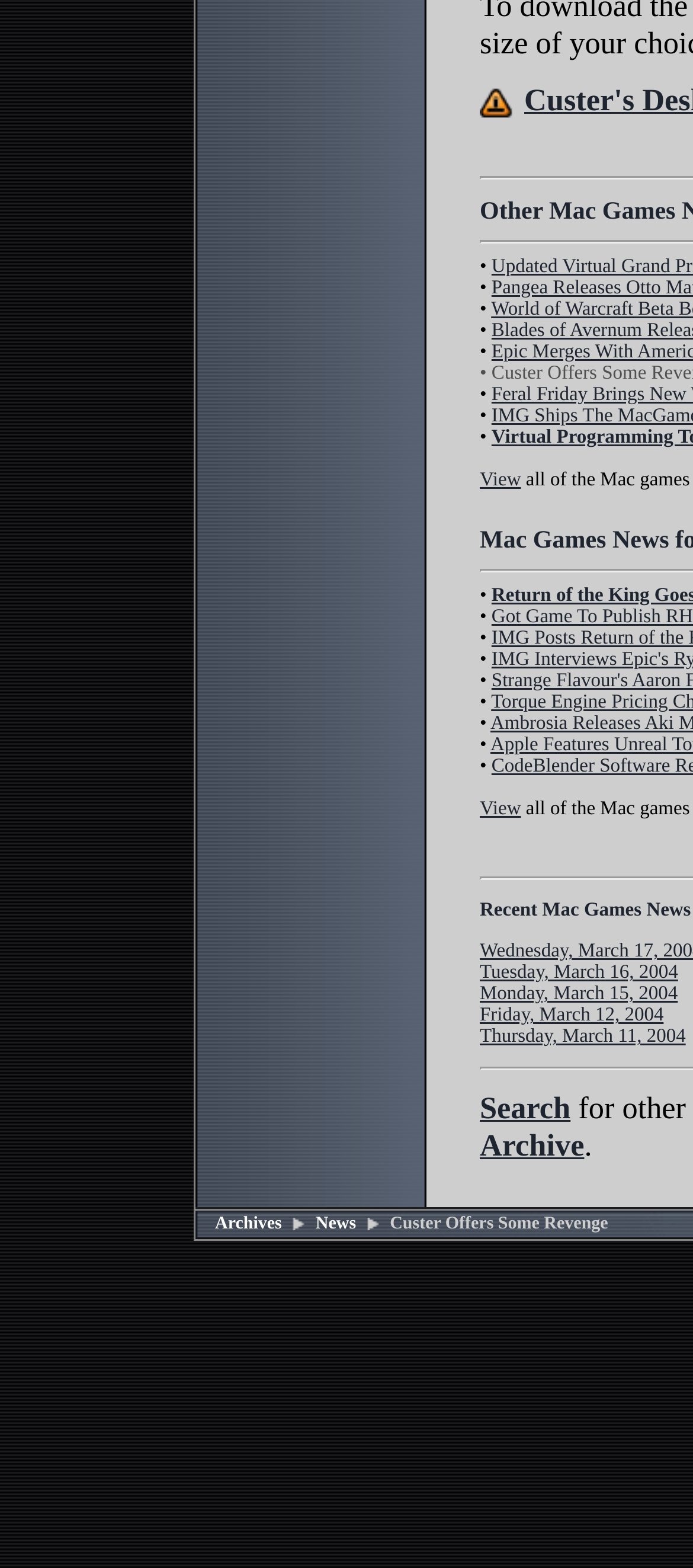Could you provide the bounding box coordinates for the portion of the screen to click to complete this instruction: "View news"?

[0.455, 0.774, 0.514, 0.787]